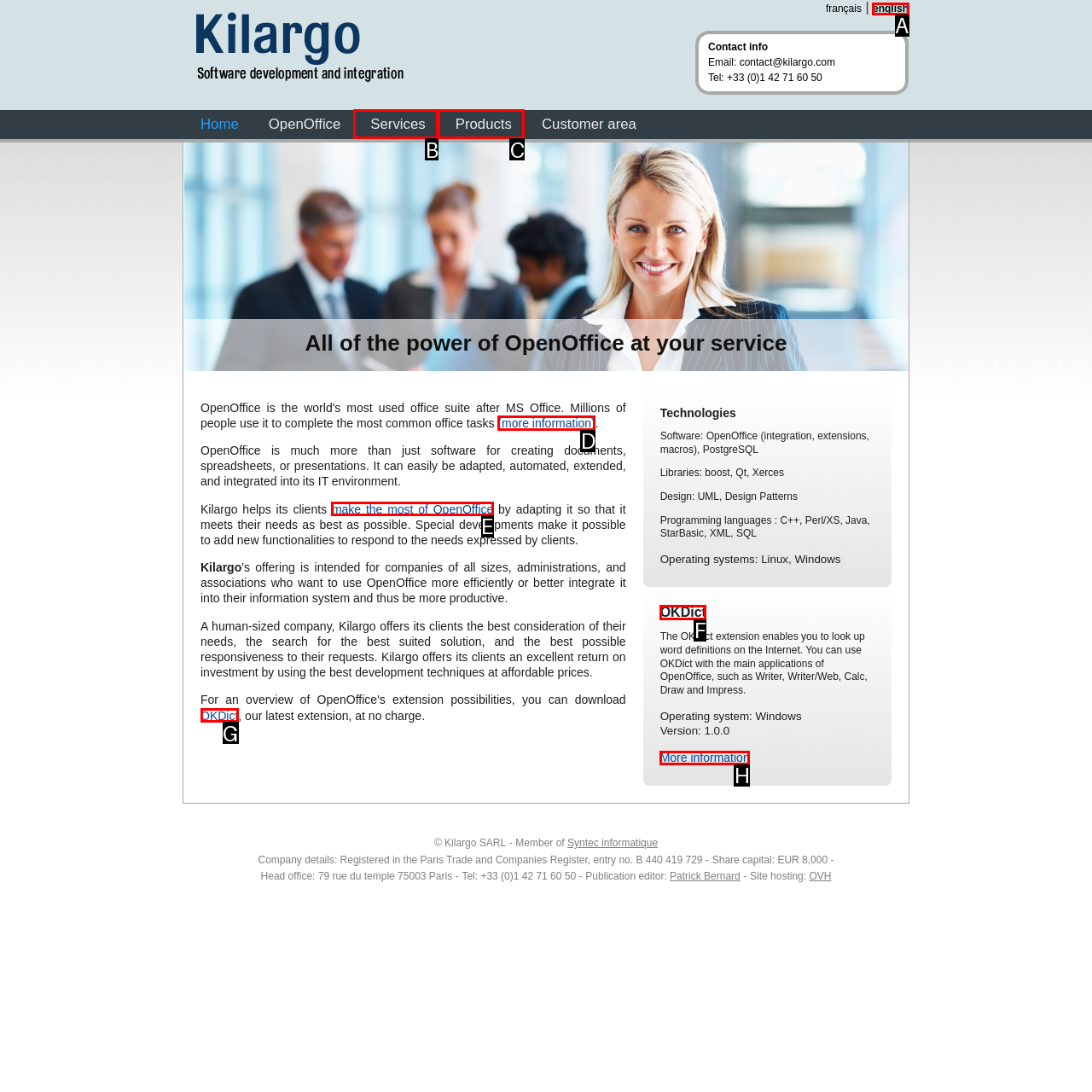Select the correct option from the given choices to perform this task: Learn more about OpenOffice. Provide the letter of that option.

D